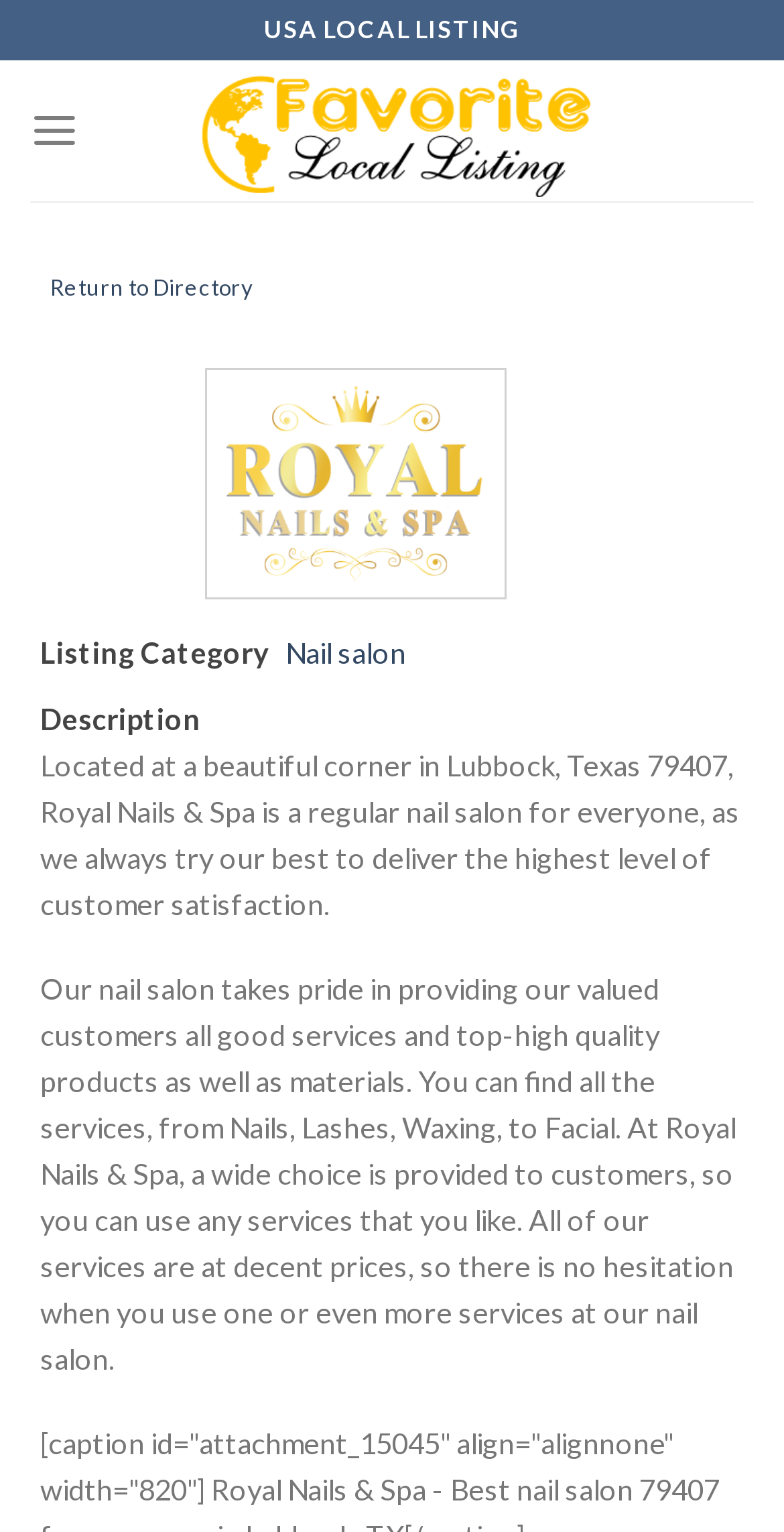What is the name of the nail salon?
Using the visual information, respond with a single word or phrase.

Royal Nails & Spa